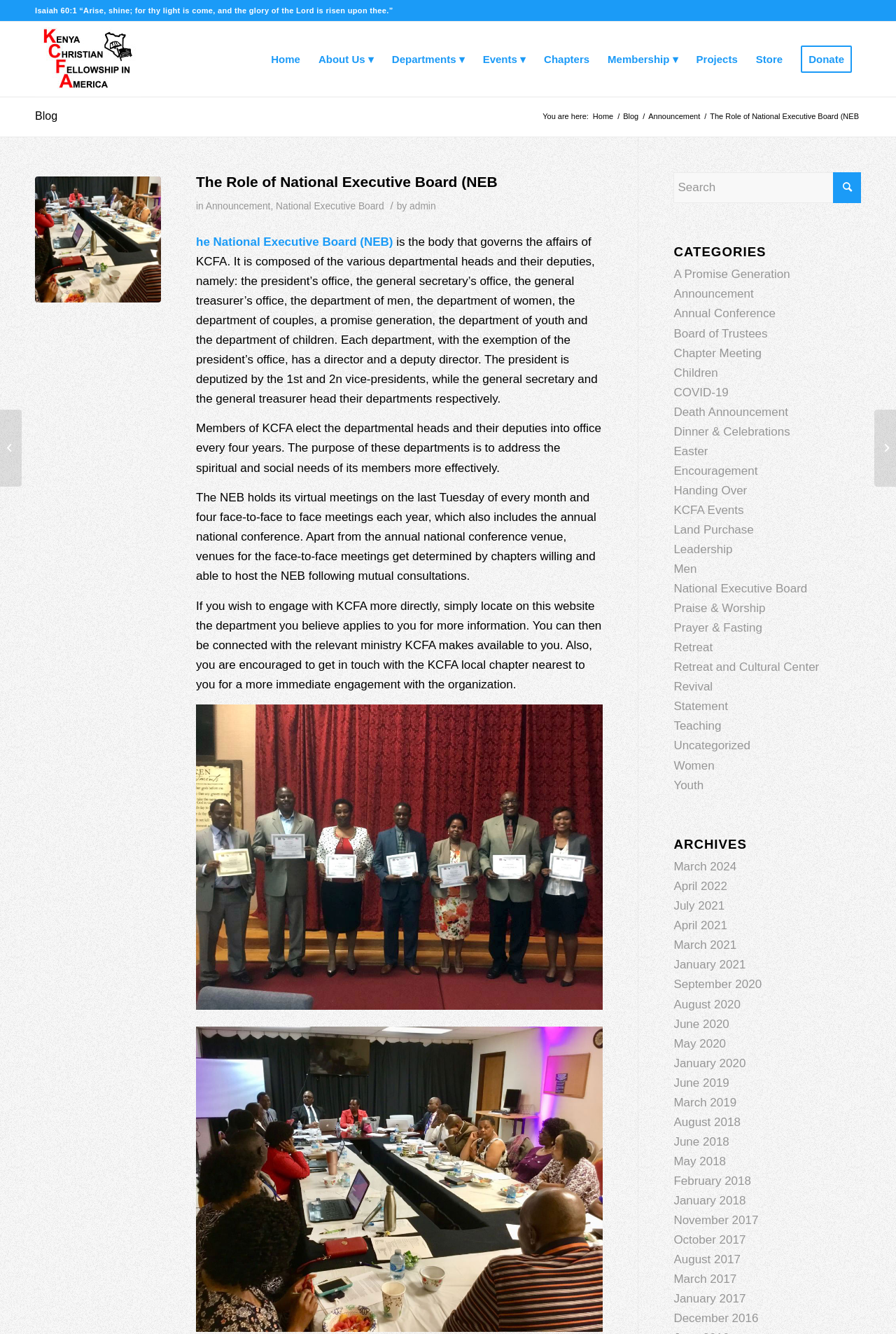Generate a comprehensive description of the webpage content.

The webpage is about the National Executive Board (NEB) of Kenya Christian Fellowship in America (KCFA). At the top, there is a biblical quote "Isaiah 60:1 “Arise, shine; for thy light is come, and the glory of the Lord is risen upon thee.”" followed by a link to KCFA's homepage. Below this, there is a navigation menu with links to various pages, including Home, About Us, Departments, Events, Chapters, Membership, Projects, Store, and Donate.

On the left side, there is a breadcrumb trail showing the current page's location, with links to Home, Blog, and Announcement. Below this, there is a heading "The Role of National Executive Board (NEB)" followed by a detailed description of the NEB's role, composition, and functions. The text explains that the NEB is the governing body of KCFA, composed of departmental heads and their deputies, and that its purpose is to address the spiritual and social needs of its members.

On the right side, there is a search bar and a button. Below this, there are two sections: "CATEGORIES" and "ARCHIVES". The "CATEGORIES" section lists 25 links to various categories, including A Promise Generation, Announcement, Annual Conference, Board of Trustees, and others. The "ARCHIVES" section lists 12 links to archived posts, organized by month and year, from March 2024 to June 2019.

Overall, the webpage provides information about the NEB's role and functions within KCFA, as well as access to various categories and archives of posts.